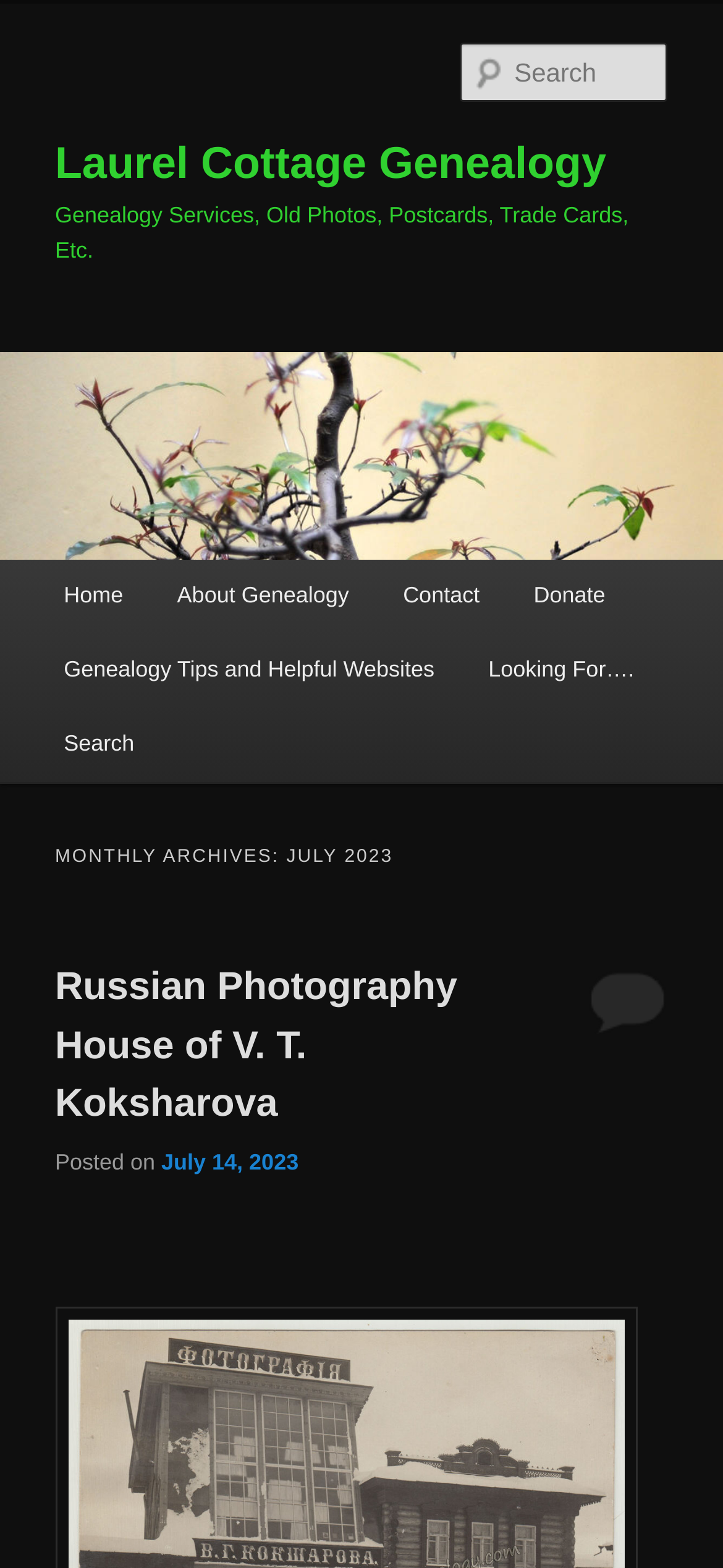Please determine the bounding box coordinates of the element's region to click for the following instruction: "Check the post on July 14, 2023".

[0.223, 0.733, 0.413, 0.749]